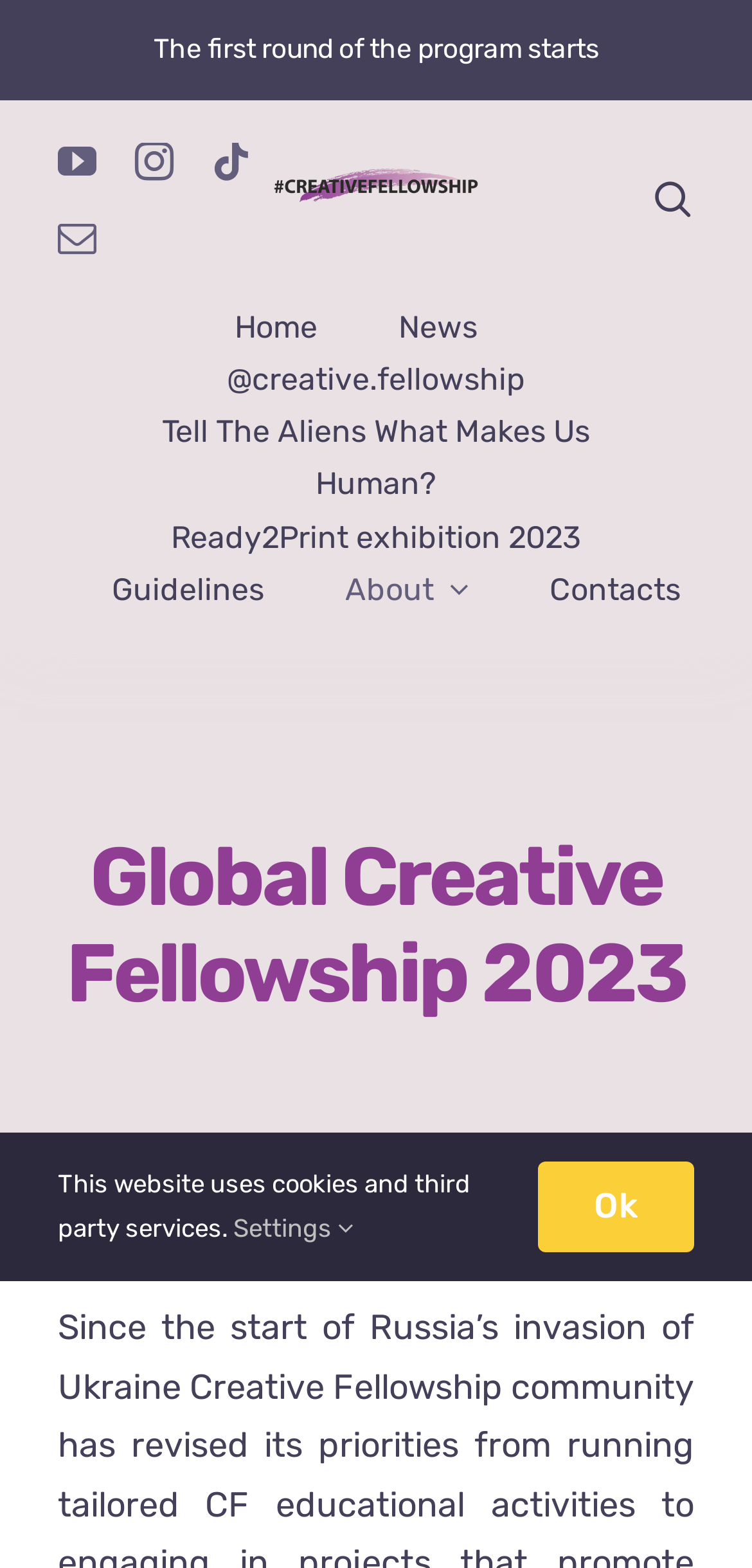What is the name of the menu?
Carefully examine the image and provide a detailed answer to the question.

I found the answer by looking at the navigation element with the text 'Influencer Shop Menu' which is likely a menu on the webpage.